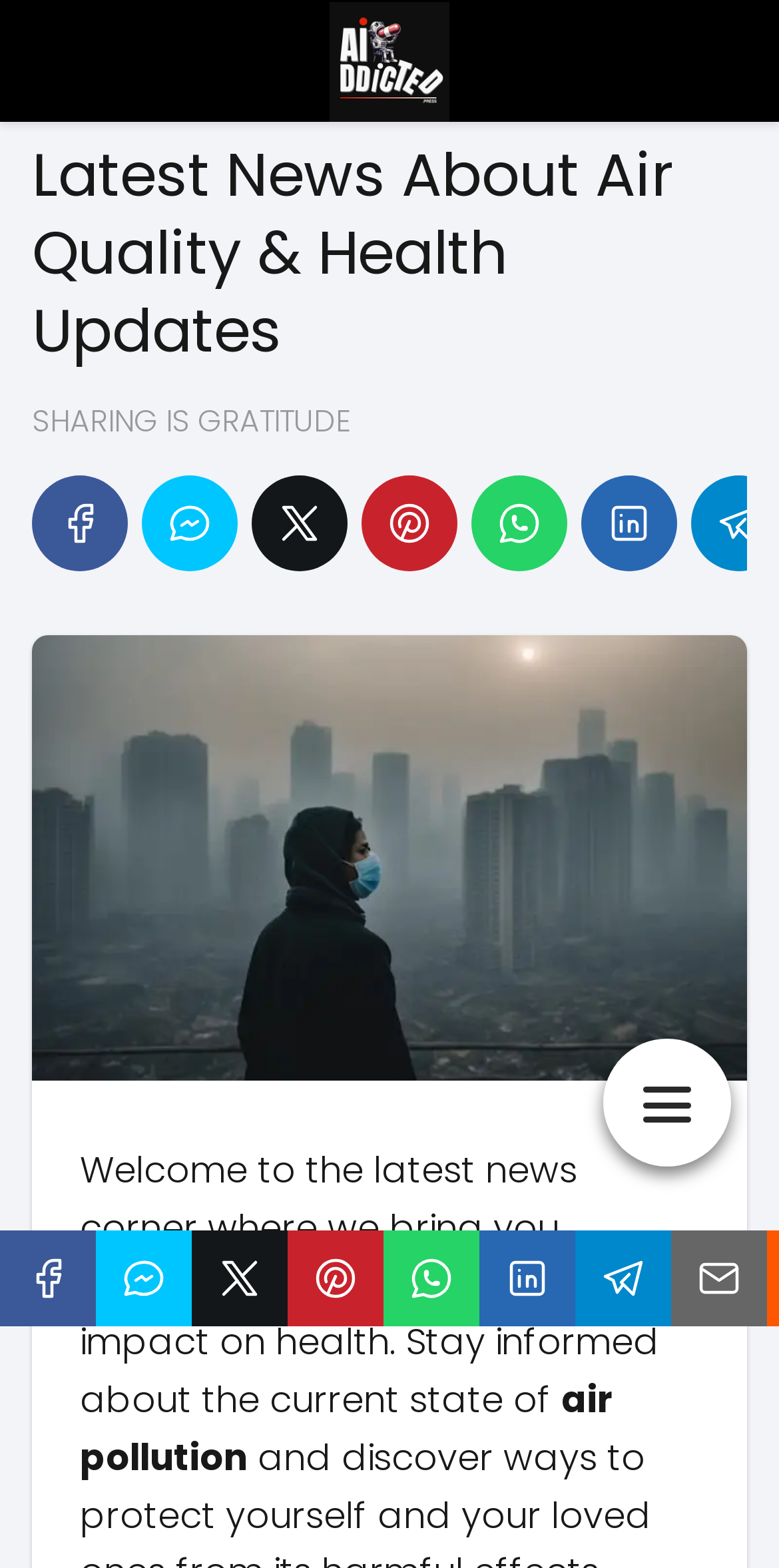Answer the question below with a single word or a brief phrase: 
Are there any images on the webpage?

Yes